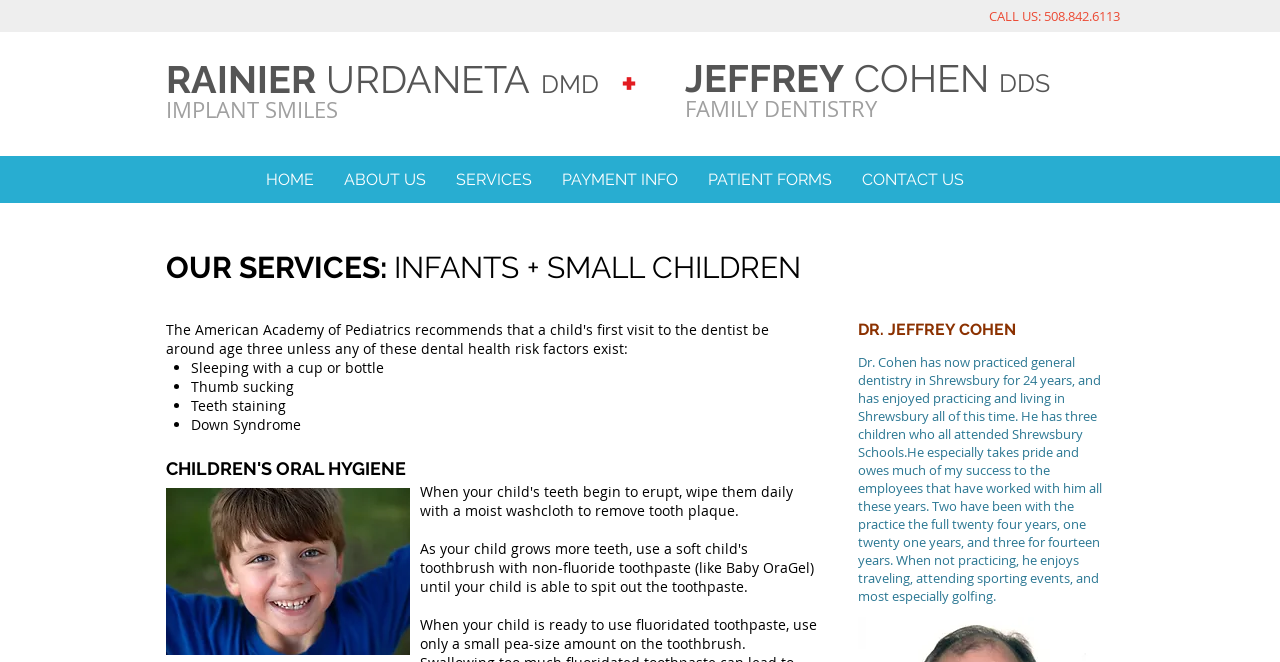Using the provided element description, identify the bounding box coordinates as (top-left x, top-left y, bottom-right x, bottom-right y). Ensure all values are between 0 and 1. Description: HOME

[0.196, 0.243, 0.257, 0.301]